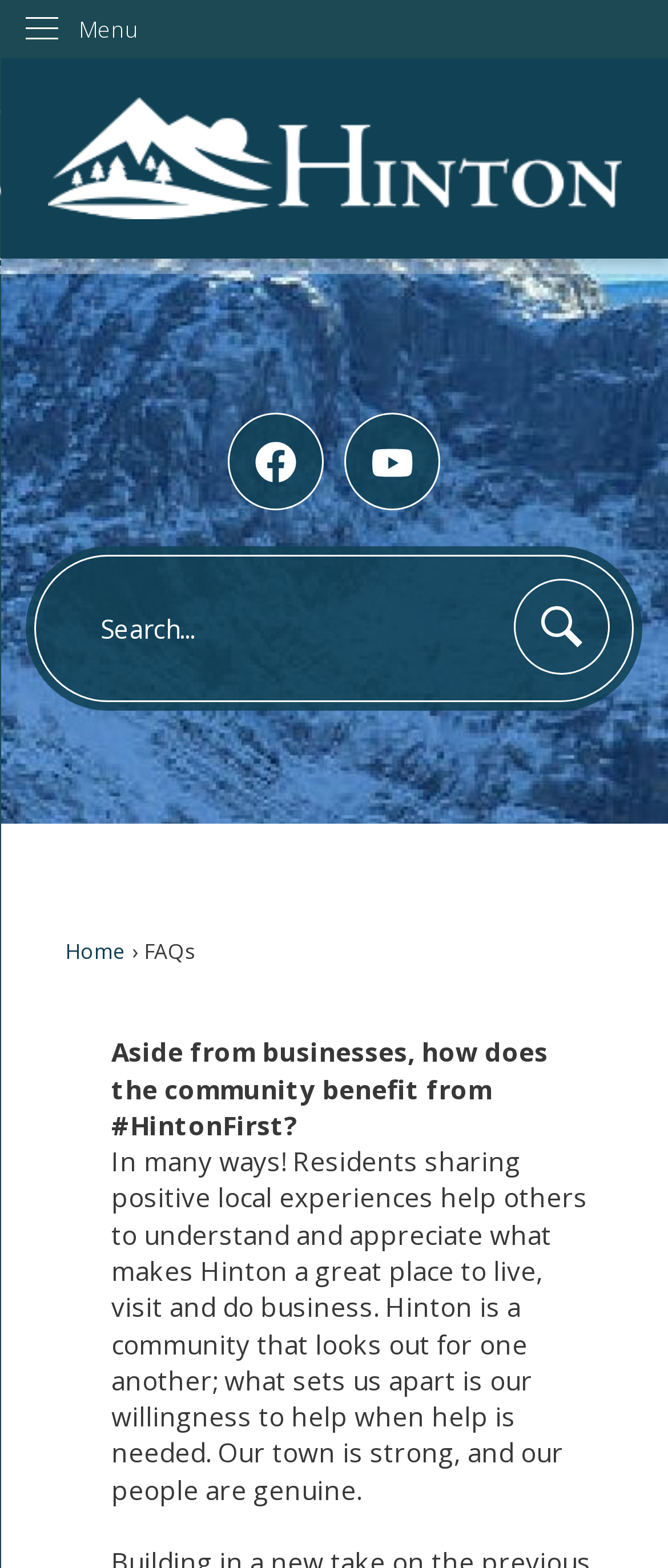Given the following UI element description: "April 5, 2015", find the bounding box coordinates in the webpage screenshot.

None